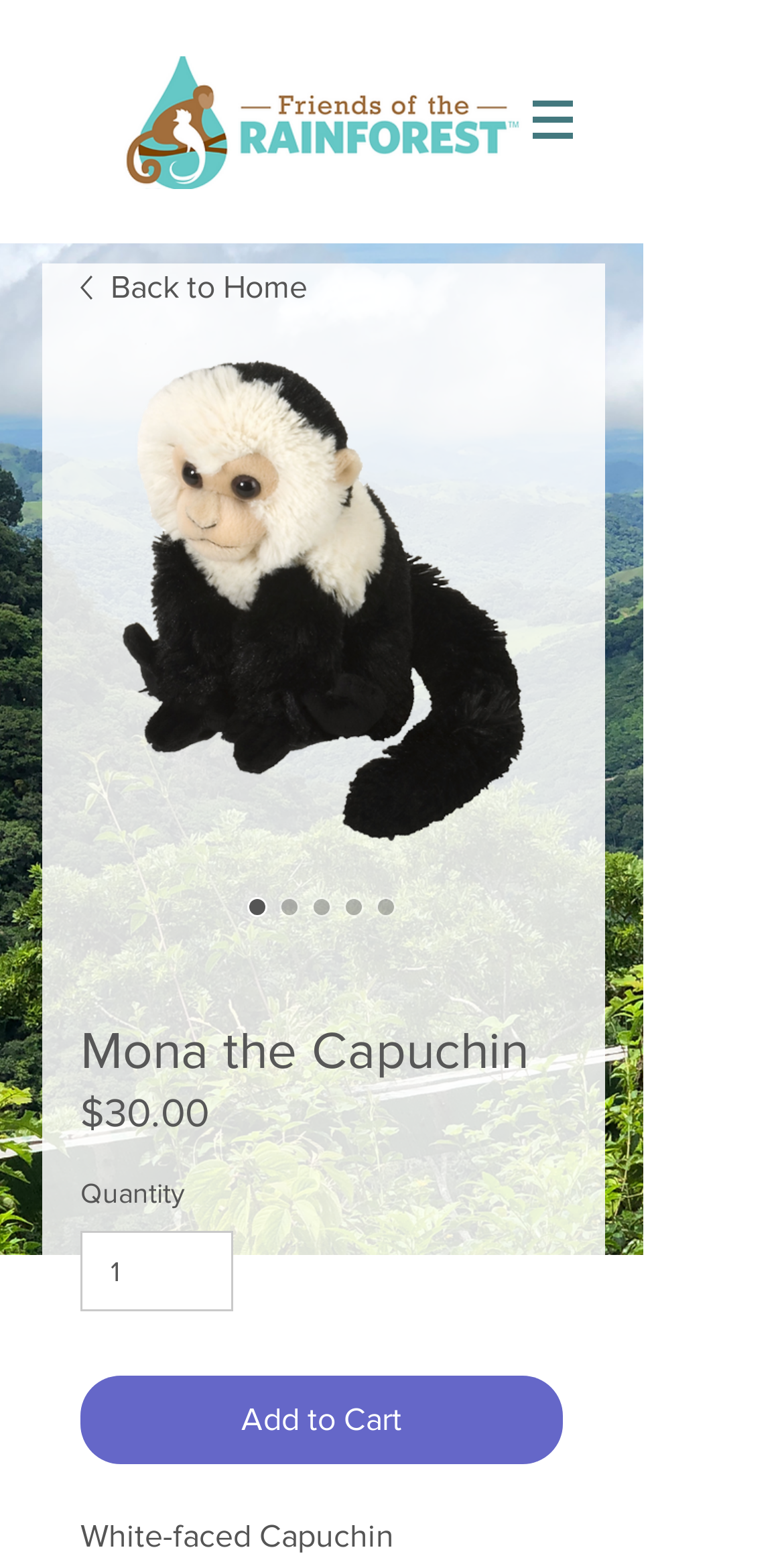Given the description "input value="1" aria-label="Quantity" value="1"", provide the bounding box coordinates of the corresponding UI element.

[0.103, 0.79, 0.298, 0.842]